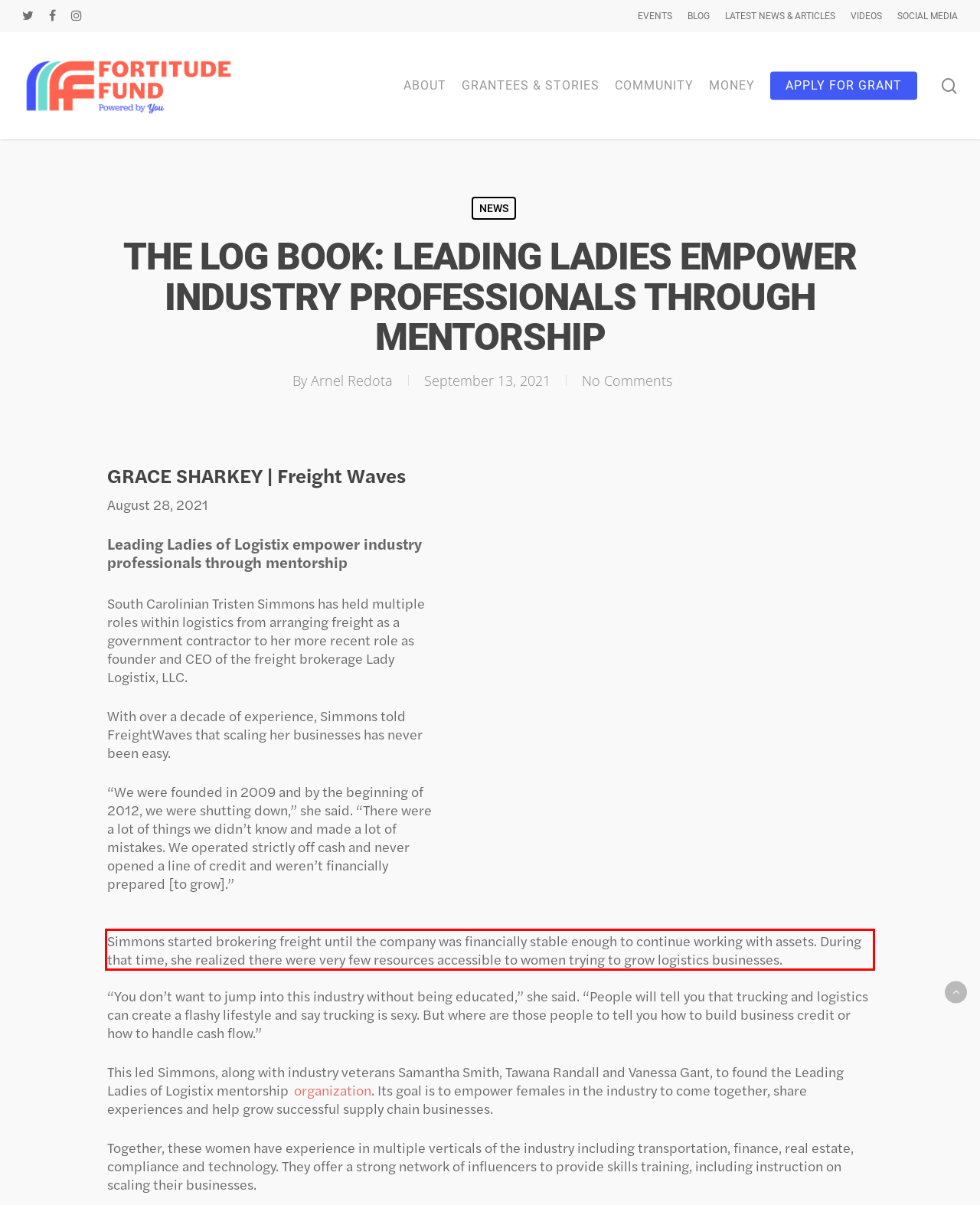Please examine the screenshot of the webpage and read the text present within the red rectangle bounding box.

Simmons started brokering freight until the company was financially stable enough to continue working with assets. During that time, she realized there were very few resources accessible to women trying to grow logistics businesses.